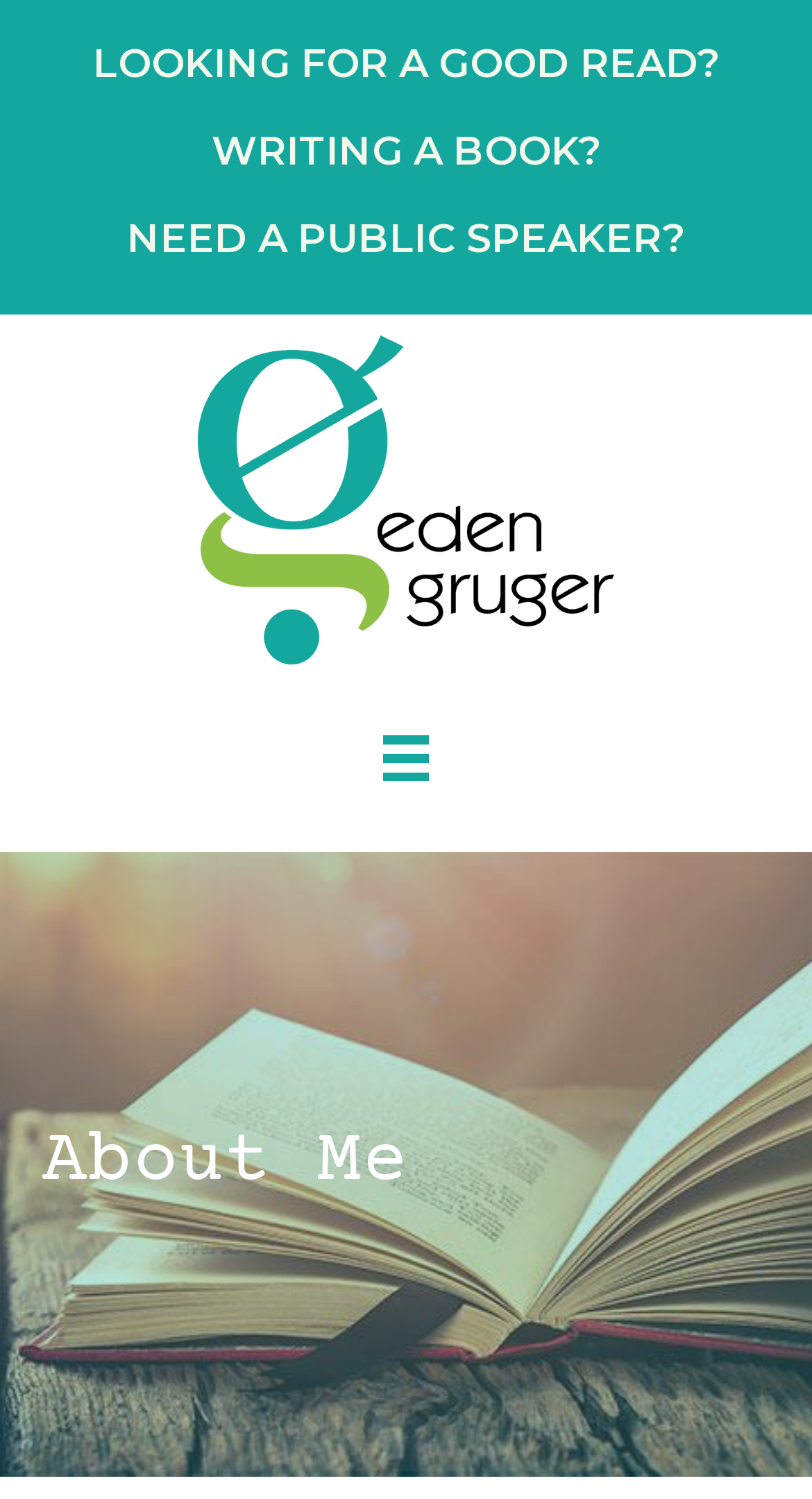What is the first option for someone looking for a good read?
Utilize the image to construct a detailed and well-explained answer.

The first option for someone looking for a good read is the link with the text 'LOOKING FOR A GOOD READ?' which has a bounding box of [0.114, 0.026, 0.886, 0.058].